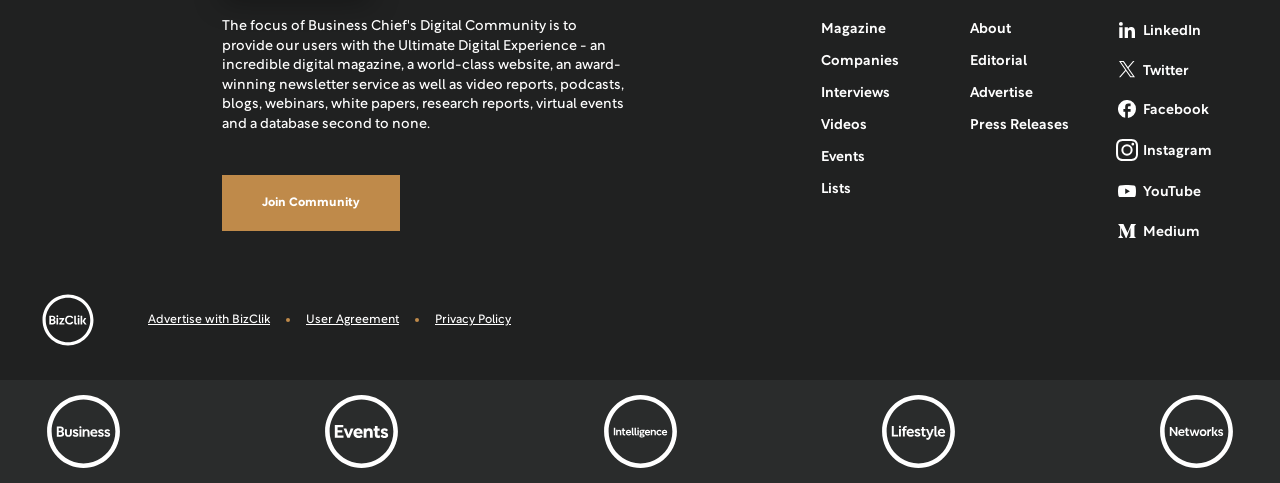Find the bounding box of the UI element described as: "Twitter". The bounding box coordinates should be given as four float values between 0 and 1, i.e., [left, top, right, bottom].

[0.874, 0.107, 0.975, 0.189]